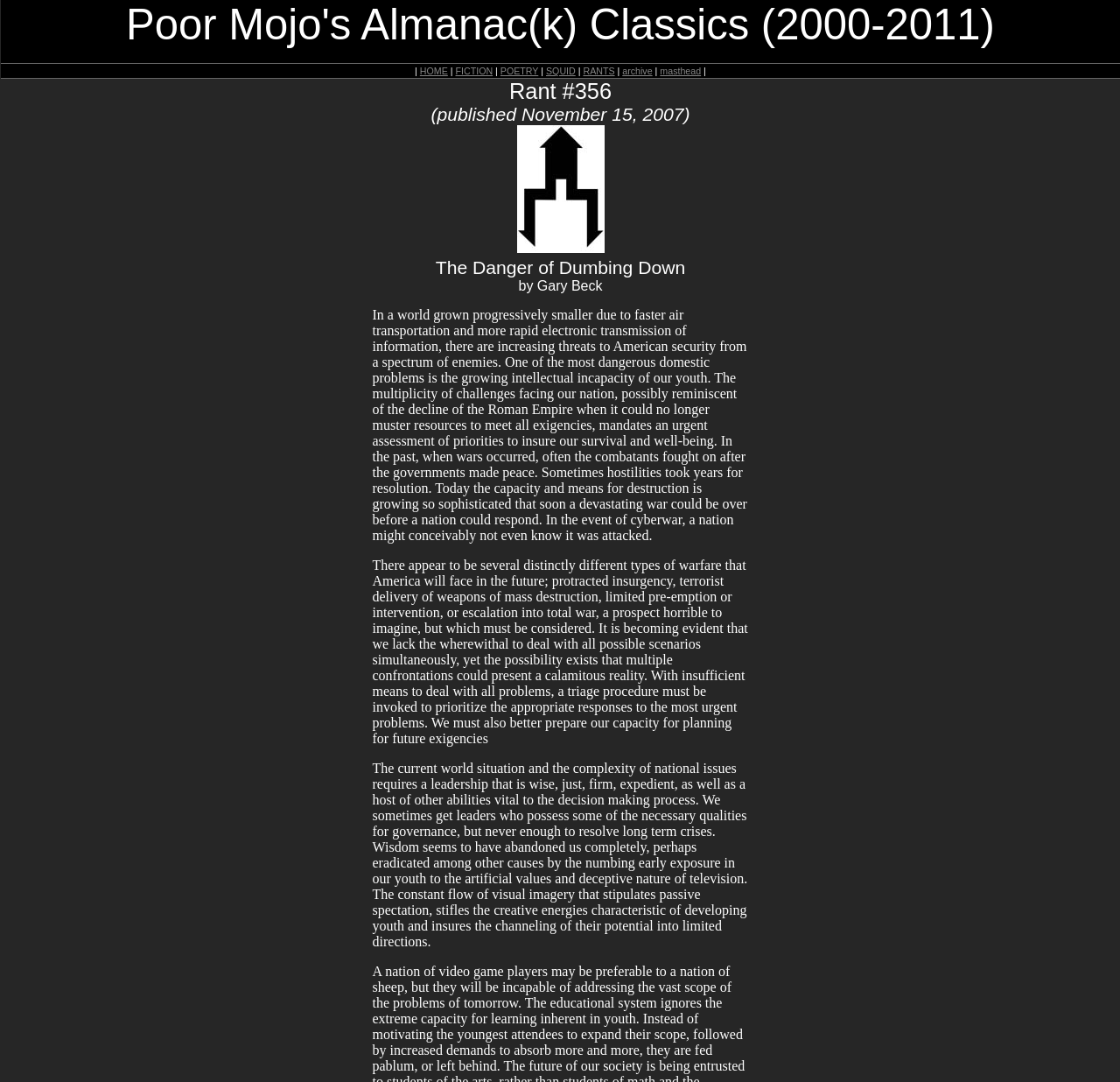Kindly respond to the following question with a single word or a brief phrase: 
What is the title of the rant?

The Danger of Dumbing Down